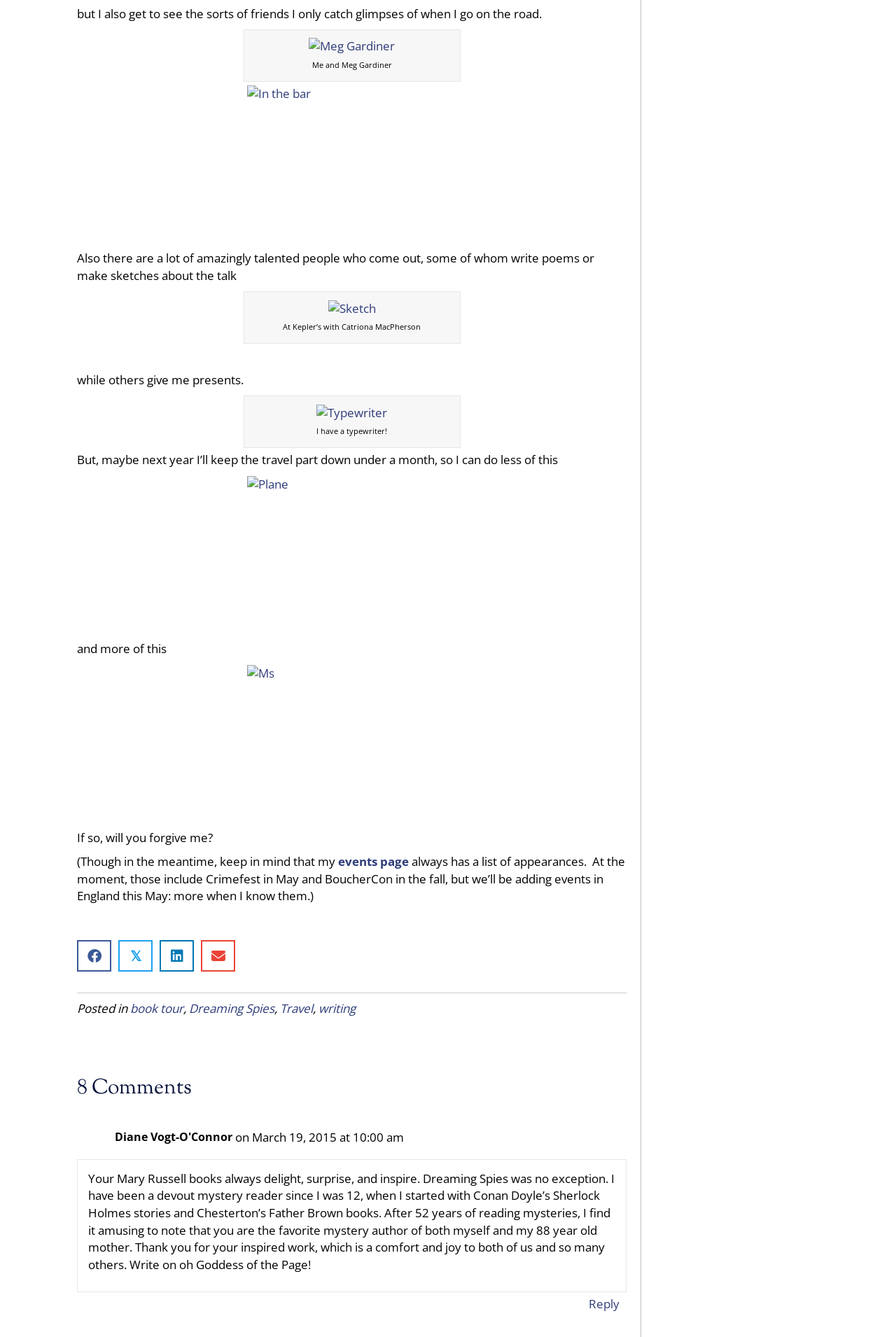Can you look at the image and give a comprehensive answer to the question:
What is the mode of transportation mentioned in the text?

The text mentions 'Plane' as a mode of transportation, which is linked to an image of a plane. This suggests that the author is discussing travel by plane.